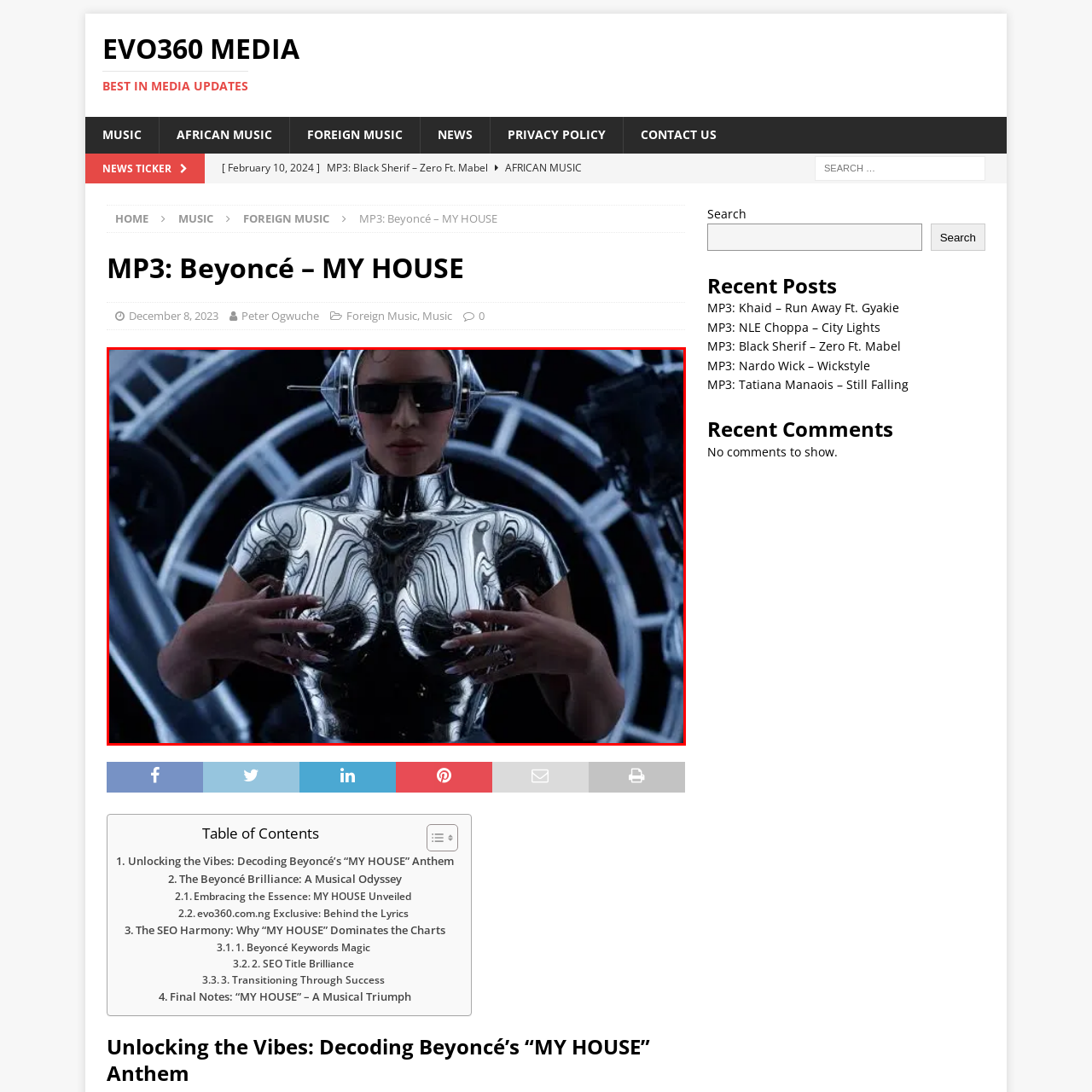Elaborate on all the details and elements present in the red-outlined area of the image.

The image features a futuristic figure adorned in a striking, reflective silver bodysuit that contours elegantly to the body. The subject, who exudes a bold and confident aura, is depicted in a sleek pose with both hands positioned over her chest, accentuating the unique design of her attire. She is also wearing dark sunglasses and a headpiece that suggests a blend of high-fashion and advanced technology. In the background, an abstract web of mechanical elements hints at a sci-fi or avant-garde theme, enhancing the overall aesthetic. This captivating visual likely represents a modern and artistic interpretation of self-expression, merging style with futuristic concepts.